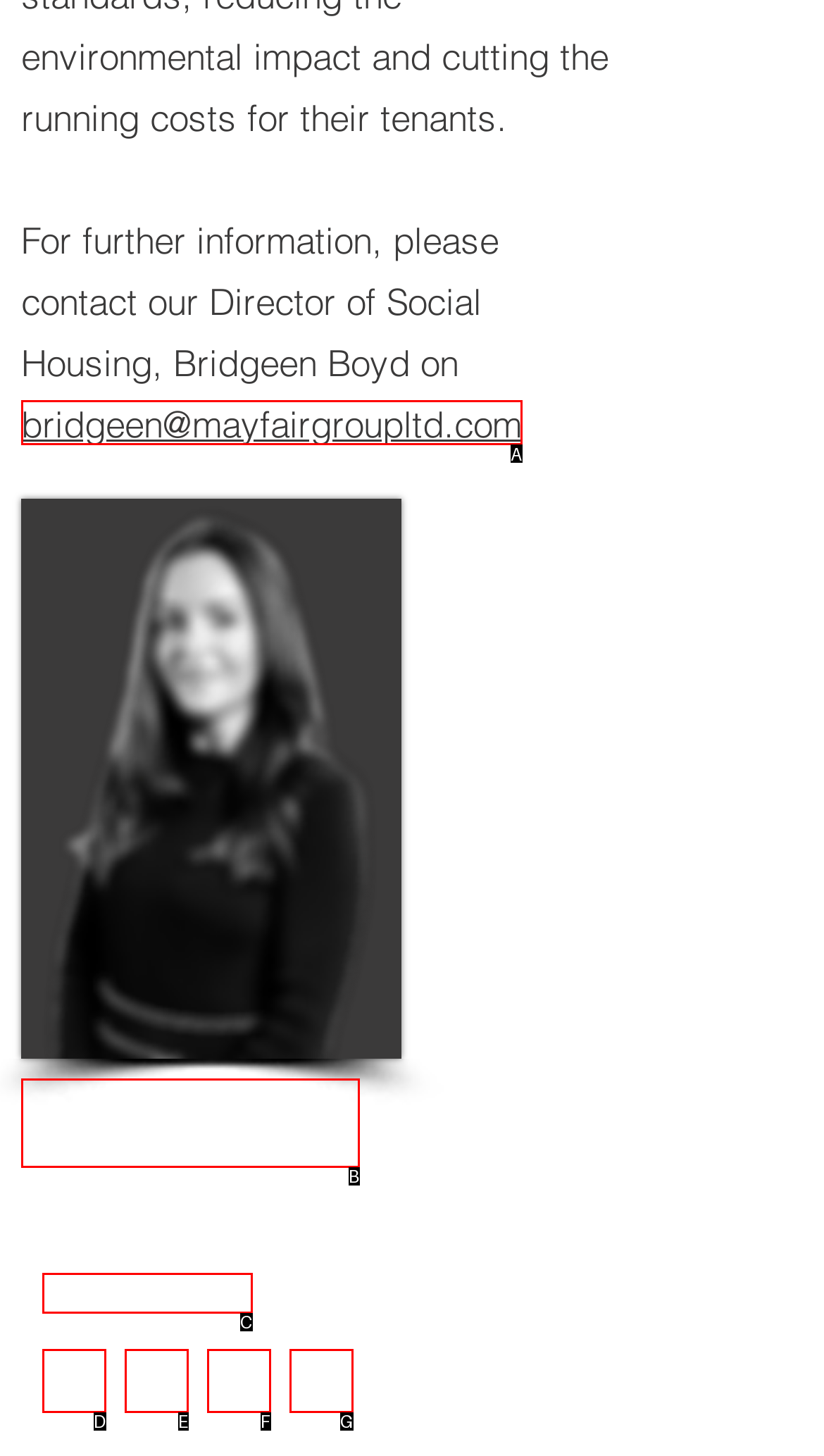Based on the given description: aria-label="Twitter", determine which HTML element is the best match. Respond with the letter of the chosen option.

F